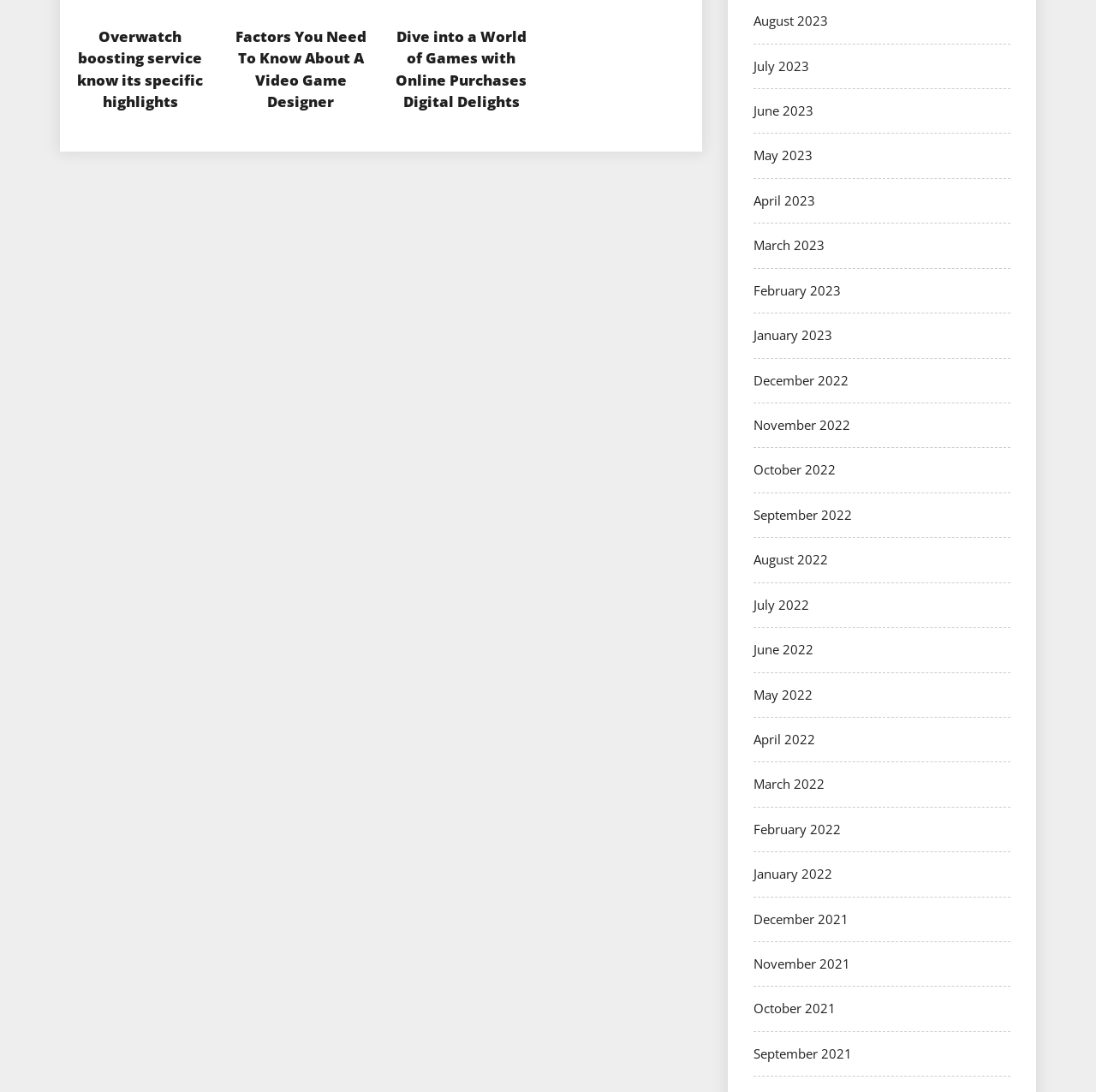How many months are listed in the archive? Observe the screenshot and provide a one-word or short phrase answer.

24